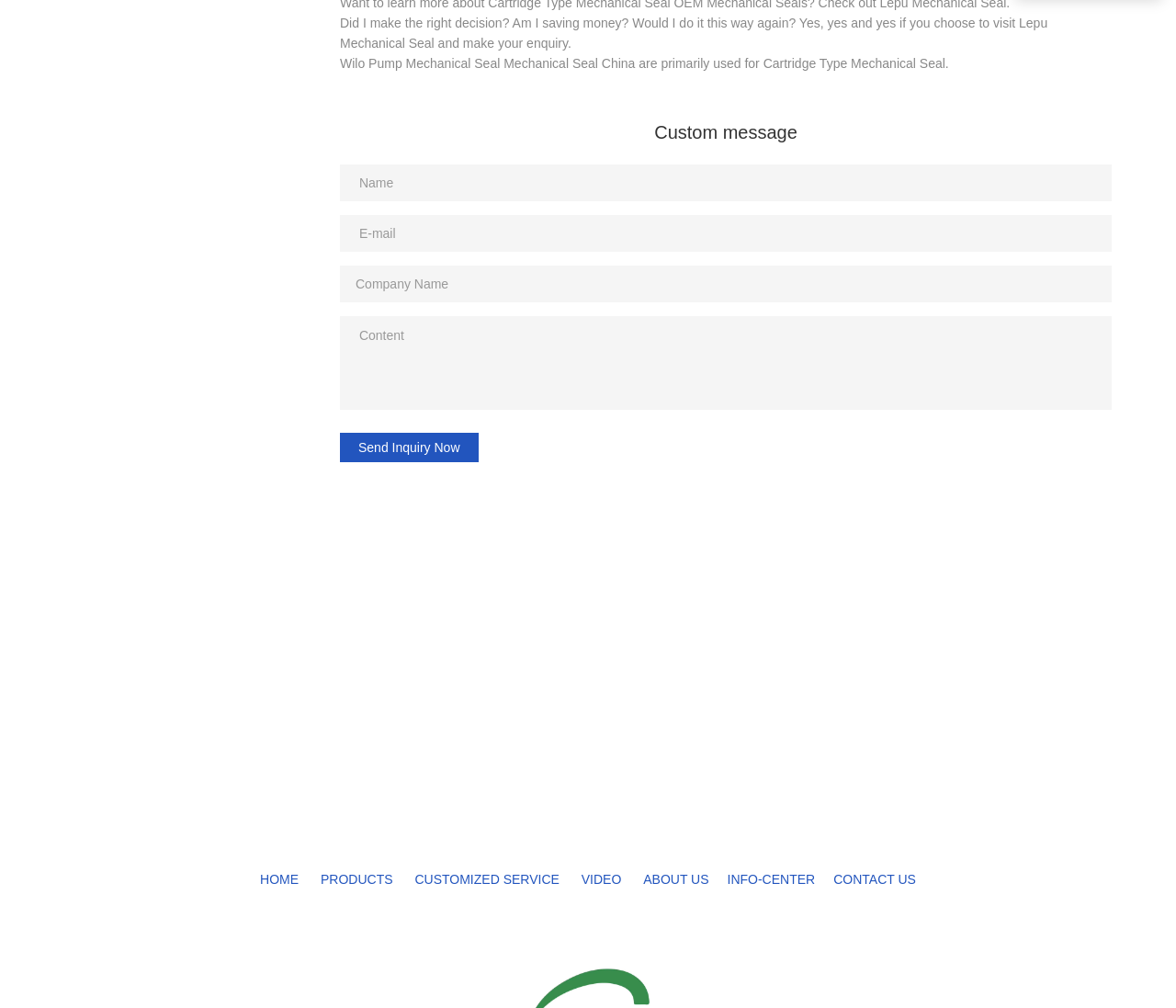Locate the bounding box coordinates of the element that needs to be clicked to carry out the instruction: "Go to HOME page". The coordinates should be given as four float numbers ranging from 0 to 1, i.e., [left, top, right, bottom].

[0.221, 0.865, 0.254, 0.88]